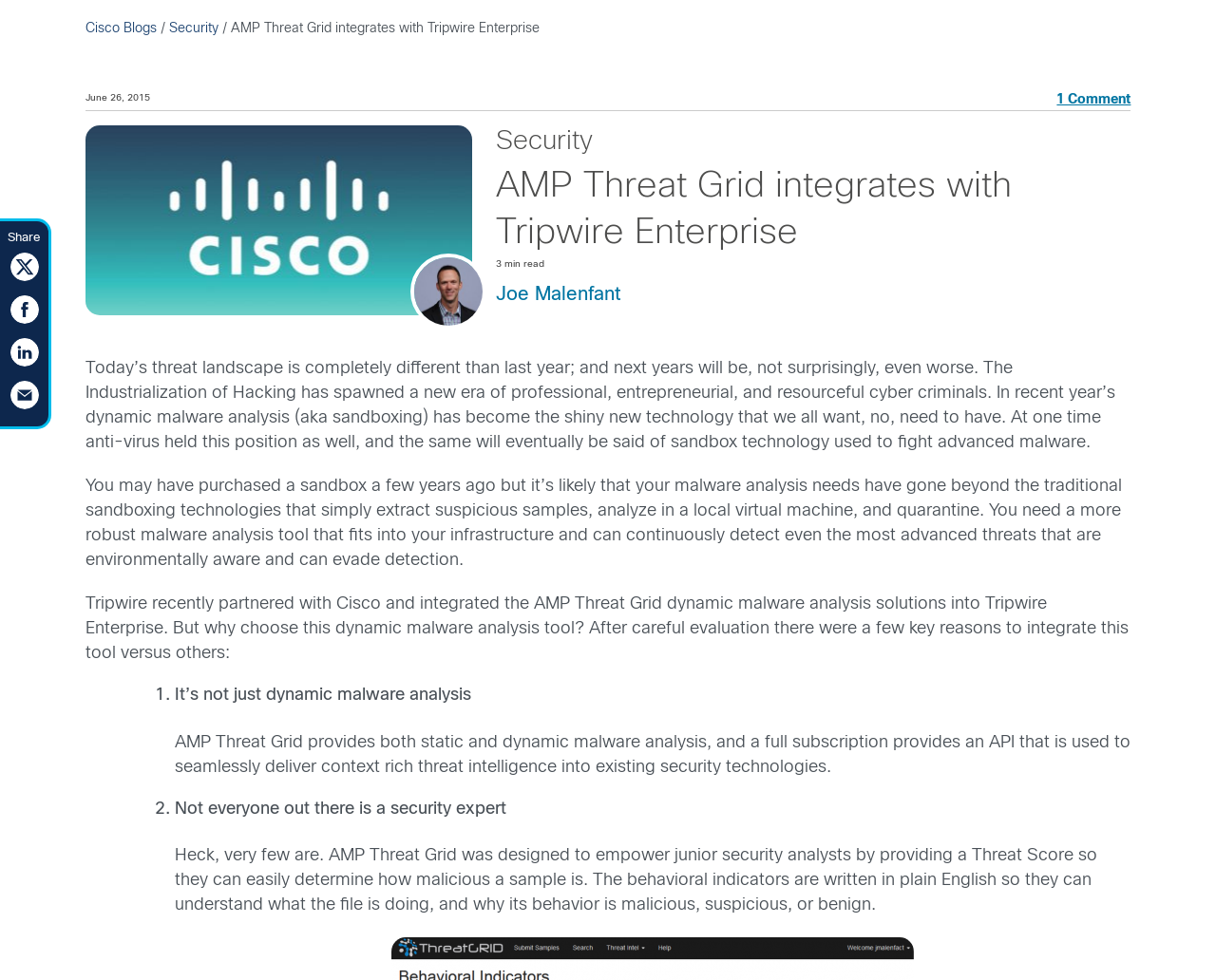Please identify the bounding box coordinates of the clickable element to fulfill the following instruction: "Go to Latest news". The coordinates should be four float numbers between 0 and 1, i.e., [left, top, right, bottom].

None